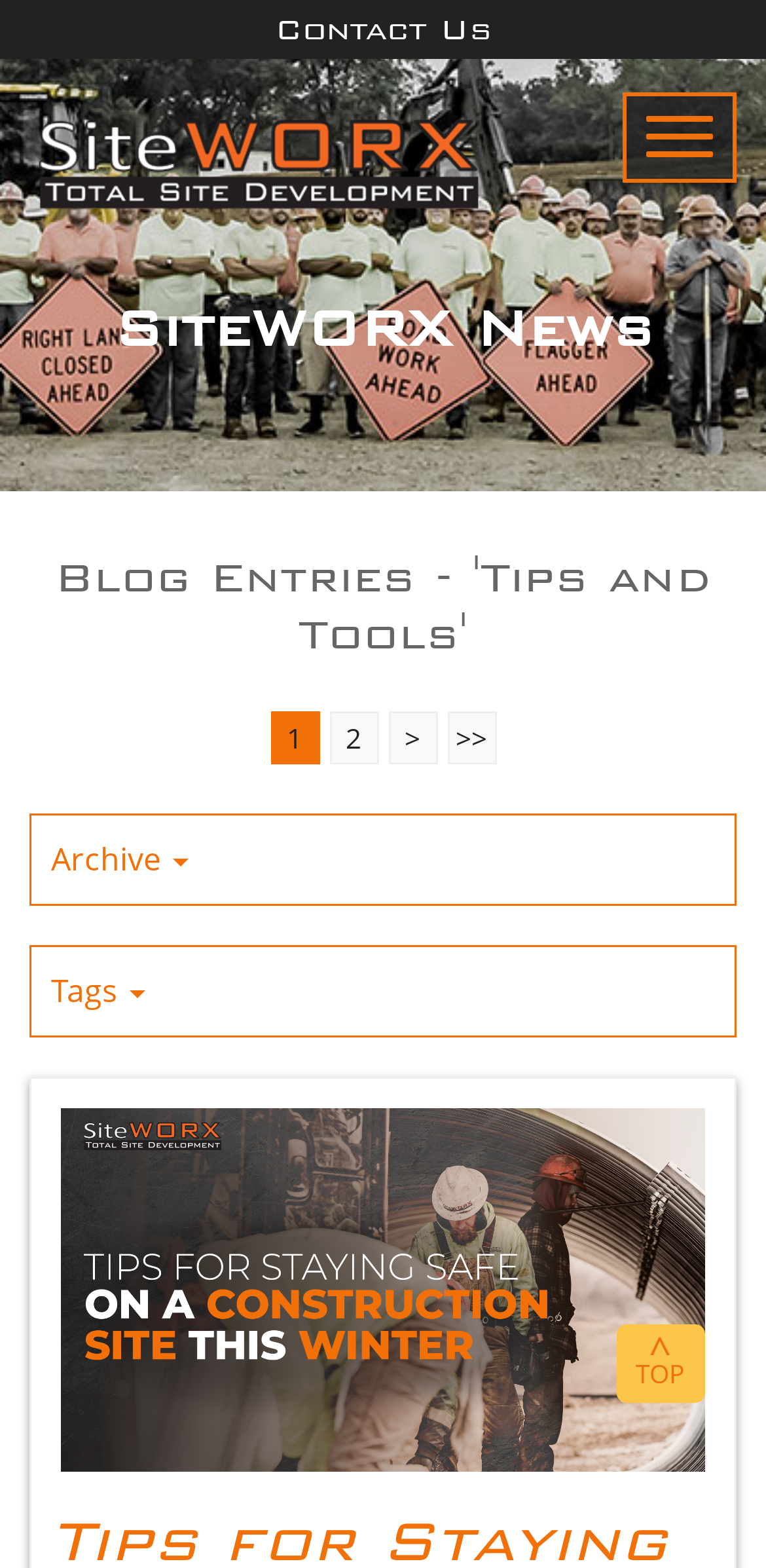What is the purpose of the button at the top right?
Refer to the image and offer an in-depth and detailed answer to the question.

I found a button with the text 'Toggle navigation' at the top right of the webpage. This button is likely used to toggle the navigation menu on and off.